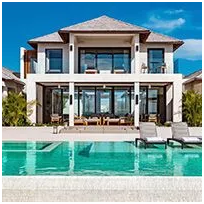What type of properties does Vision Properties offer?
Give a single word or phrase as your answer by examining the image.

Upscale accommodations